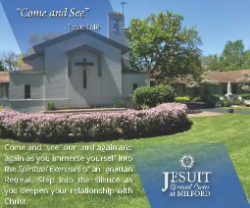What is the atmosphere of the Jesuit Spiritual Center?
Please use the image to deliver a detailed and complete answer.

The image showcases a serene view of the Jesuit Spiritual Center surrounded by lush greenery and blooming flowers, which creates a tranquil and peaceful environment that enhances the message of reflection and connection.